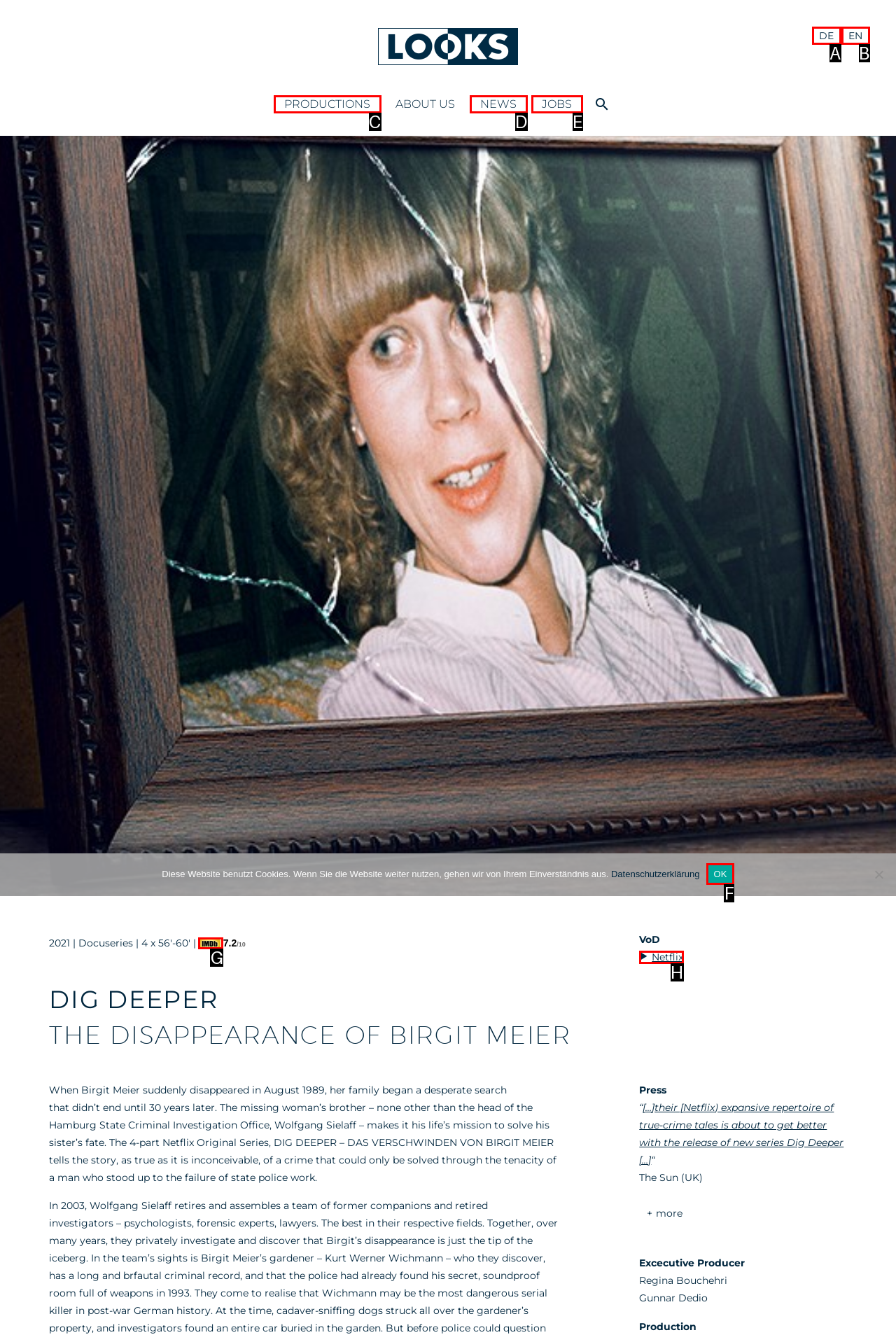Select the option that fits this description: parent_node: 7.2/10
Answer with the corresponding letter directly.

G